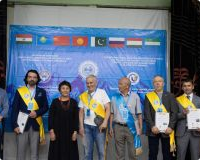Generate an elaborate caption for the image.

The image captures a group of distinguished individuals standing together in front of a banner adorned with various national flags. They are gathered at an event, likely to celebrate achievements or collaboration among participants from different countries. Each person is wearing a sash, which suggests they are being honored or awarded for their contributions. The atmosphere appears festive and formal, reflecting a significant occasion. The backdrop prominently displays flags representing countries such as Kyrgyzstan, India, and others, symbolizing a spirit of international cooperation and cultural exchange. The event seems to highlight a commitment to unity and shared goals among diverse nations.